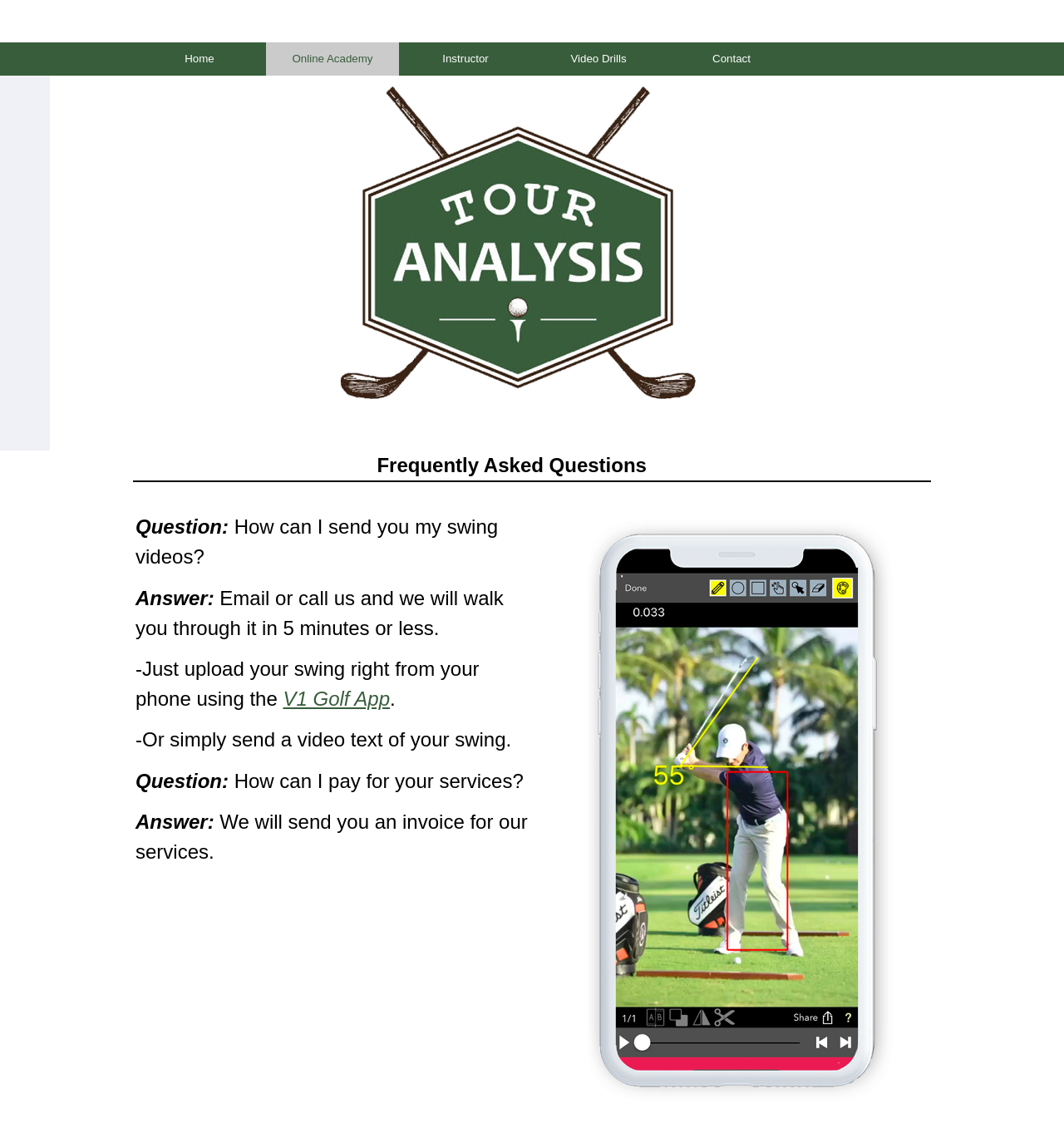What is the app mentioned in the first FAQ?
Using the picture, provide a one-word or short phrase answer.

V1 Golf App